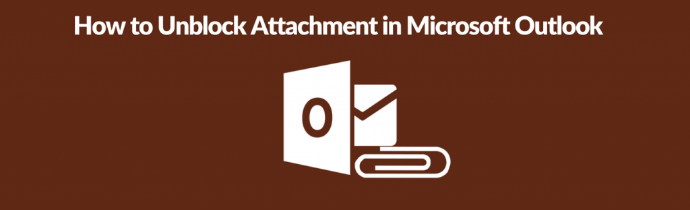What is the purpose of the visual?
Examine the image and give a concise answer in one word or a short phrase.

To provide guidance